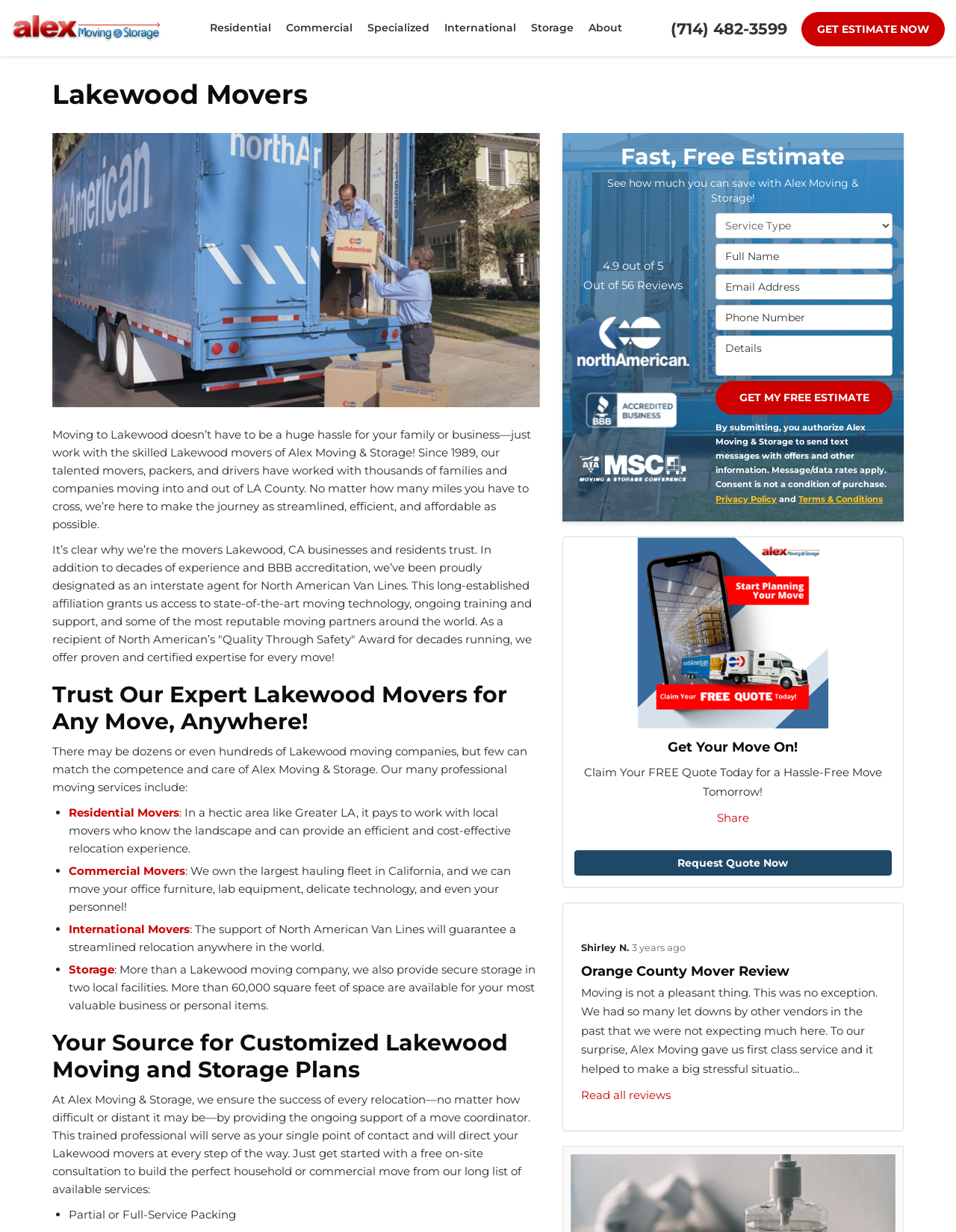What is the name of the moving company?
Examine the image and give a concise answer in one word or a short phrase.

Alex Moving & Storage